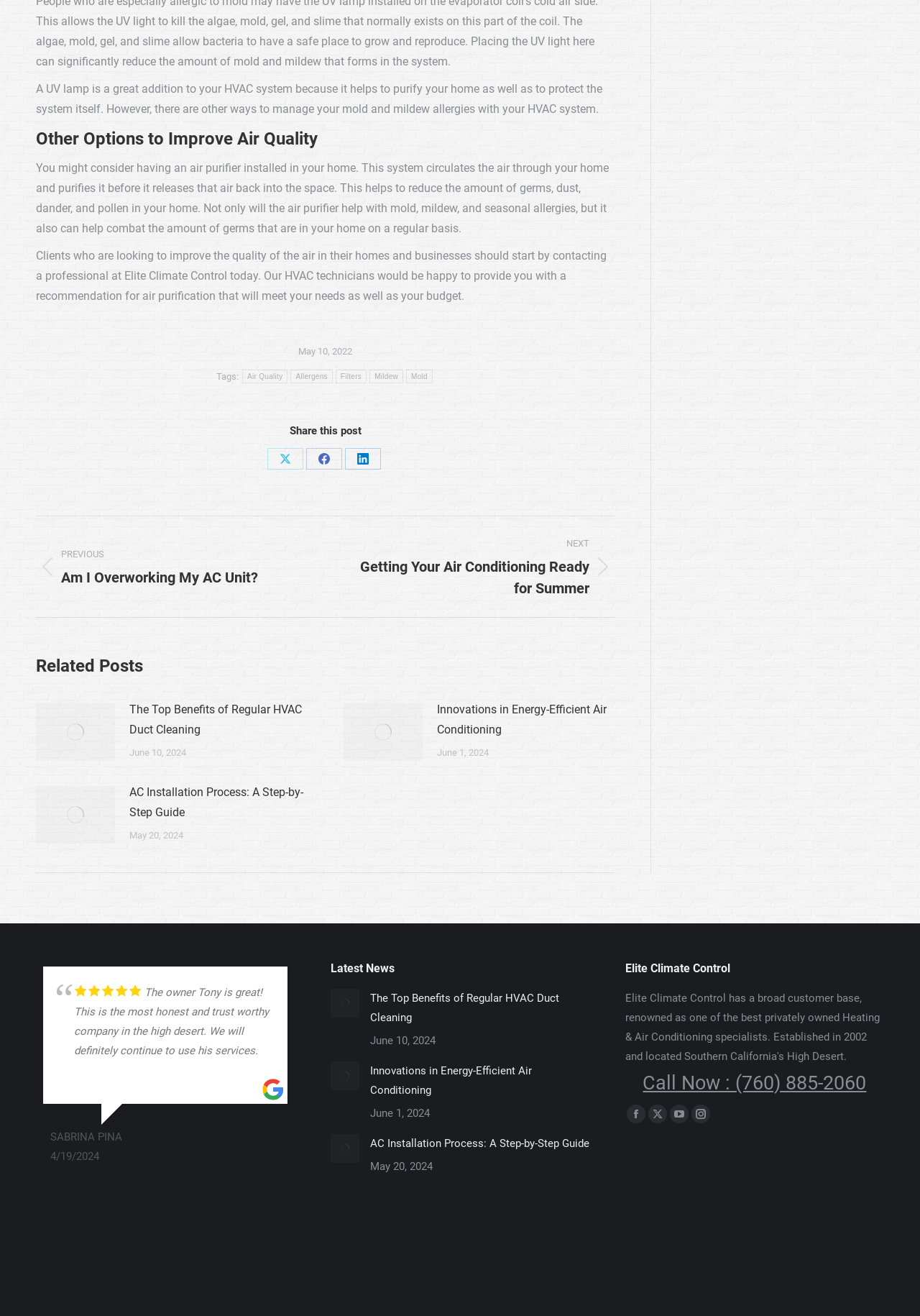Given the webpage screenshot, identify the bounding box of the UI element that matches this description: "Go to Top".

None